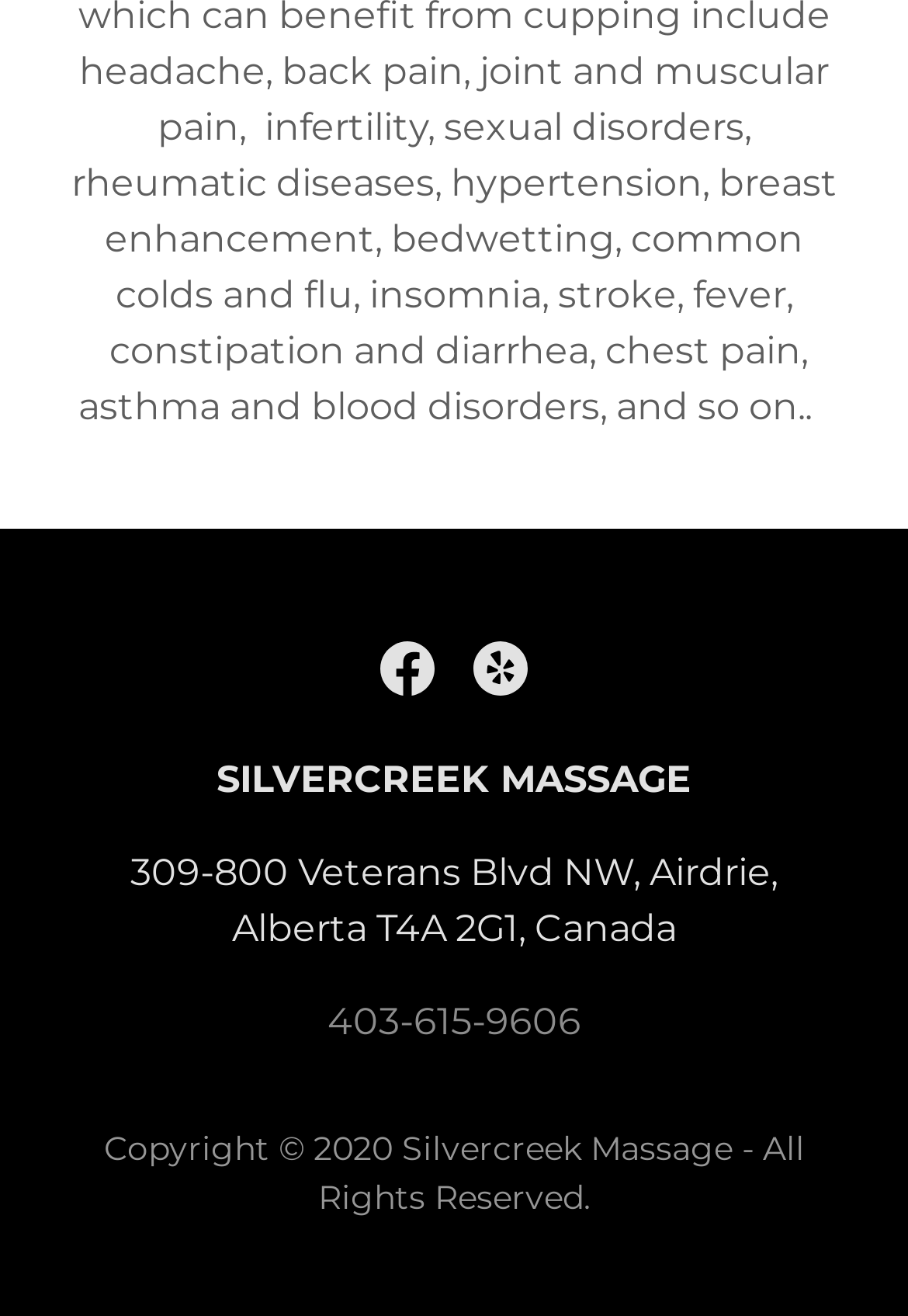What is the address of the business?
Craft a detailed and extensive response to the question.

I found the address of the business by looking at the StaticText element with the text '309-800 Veterans Blvd NW, Airdrie, Alberta T4A 2G1, Canada' at coordinates [0.144, 0.645, 0.856, 0.722]. This text is likely to be the address of the business since it is formatted like a typical address.